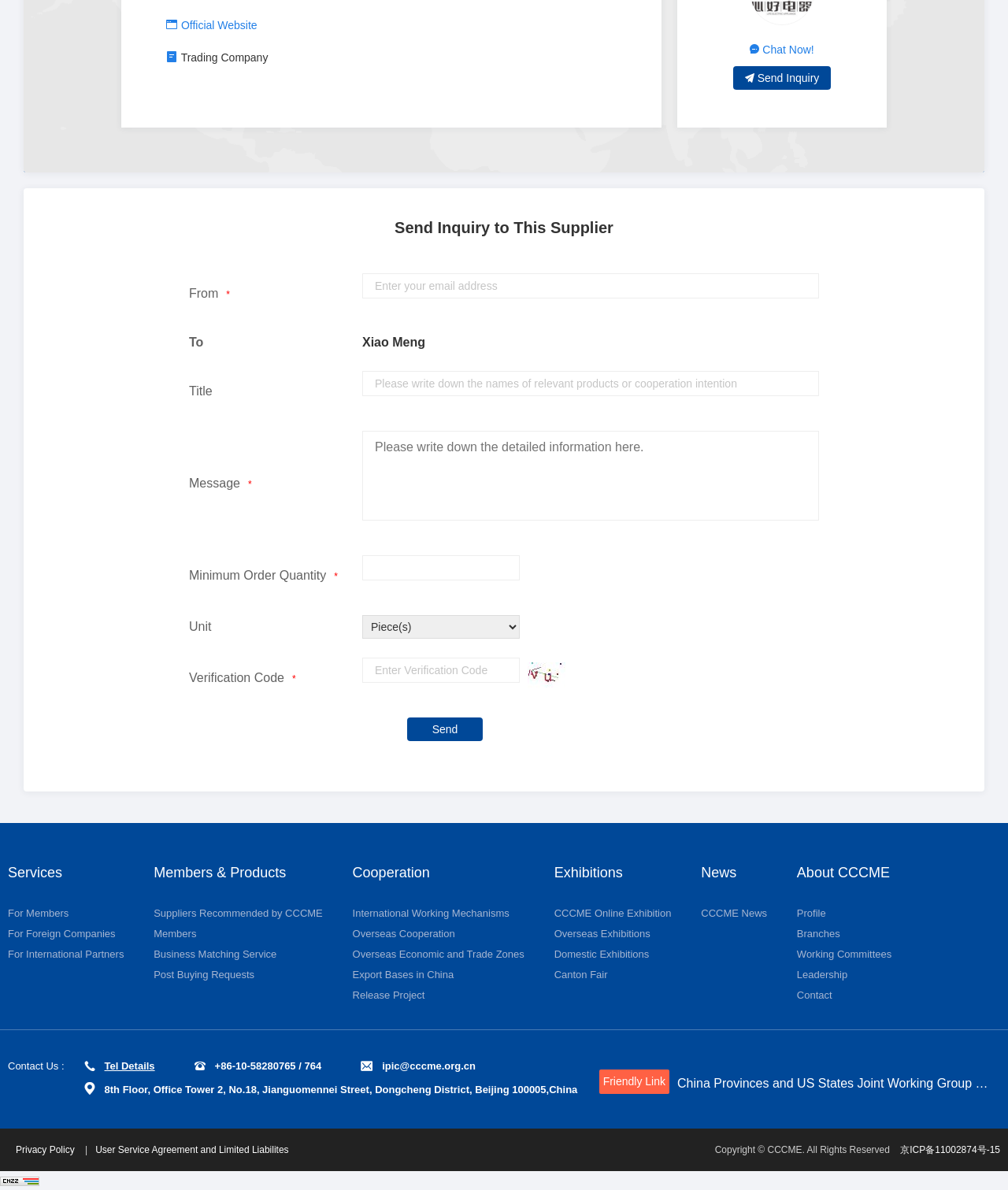Please mark the bounding box coordinates of the area that should be clicked to carry out the instruction: "Click the 'Send' button".

[0.429, 0.608, 0.454, 0.618]